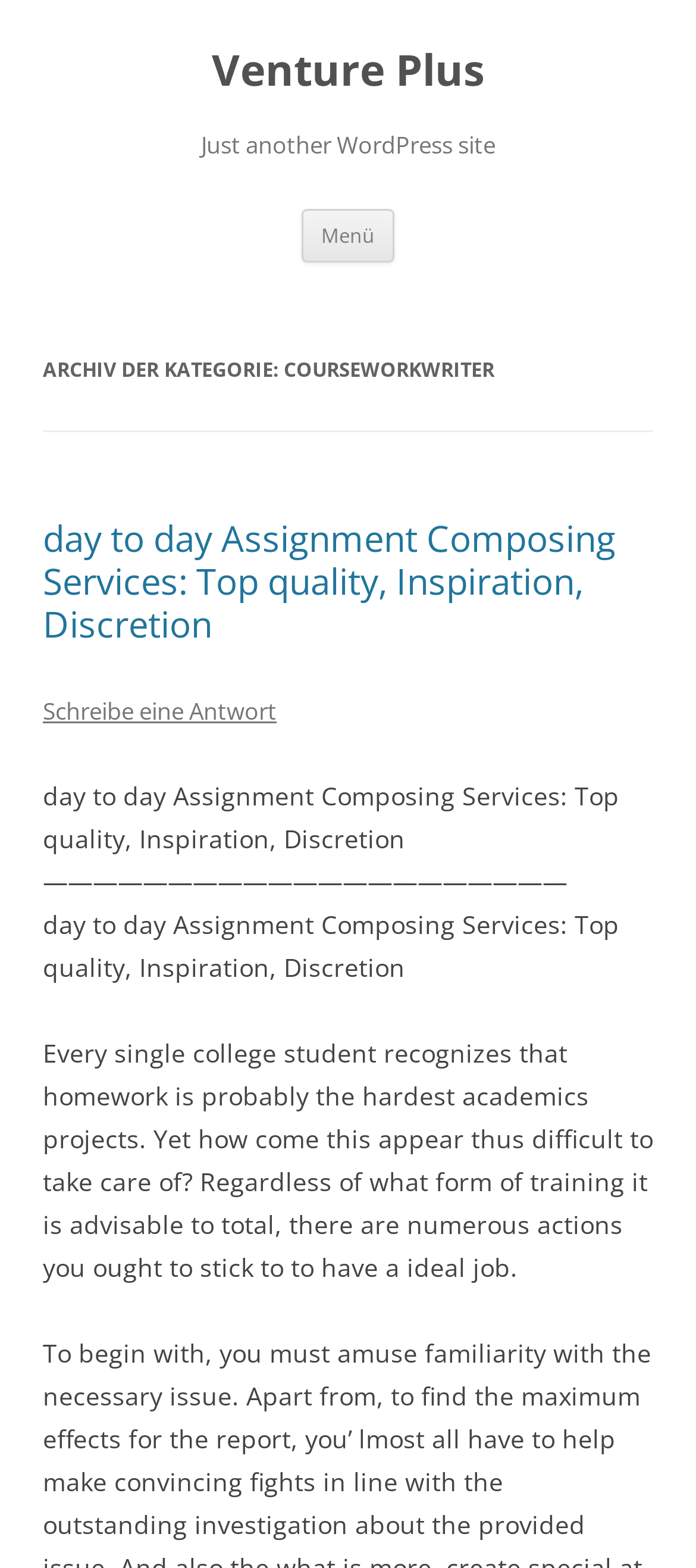What is the category of the archive?
Ensure your answer is thorough and detailed.

By looking at the heading 'ARCHIV DER KATEGORIE: COURSEWORKWRITER', we can determine that the category of the archive is Courseworkwriter.